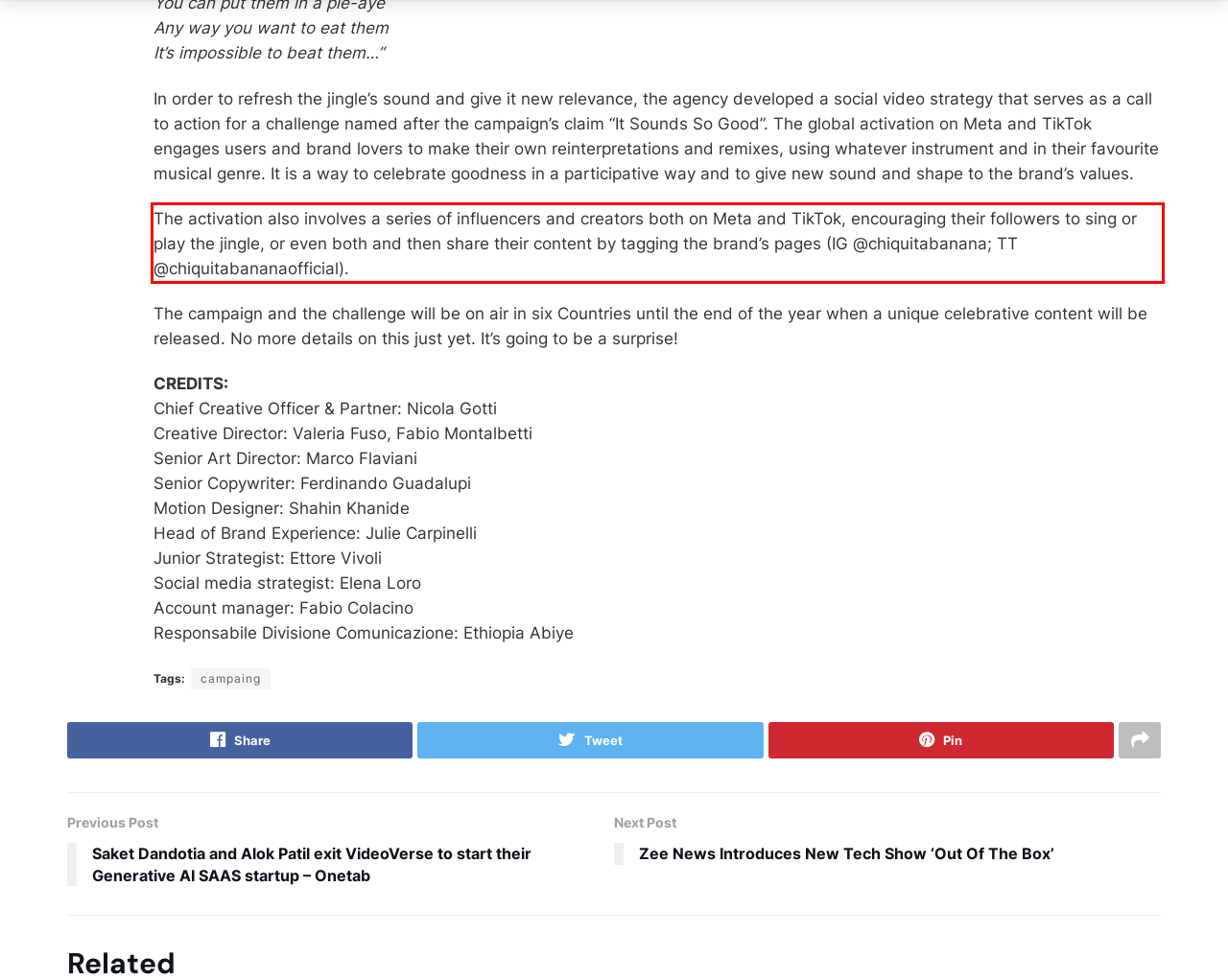Within the provided webpage screenshot, find the red rectangle bounding box and perform OCR to obtain the text content.

The activation also involves a series of influencers and creators both on Meta and TikTok, encouraging their followers to sing or play the jingle, or even both and then share their content by tagging the brand’s pages (IG @chiquitabanana; TT @chiquitabananaofficial).